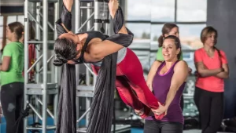What type of studio is in the background?
Carefully analyze the image and provide a detailed answer to the question.

The caption states that 'the setting appears to be a spacious dance studio filled with natural light', indicating that the background is a dance studio.